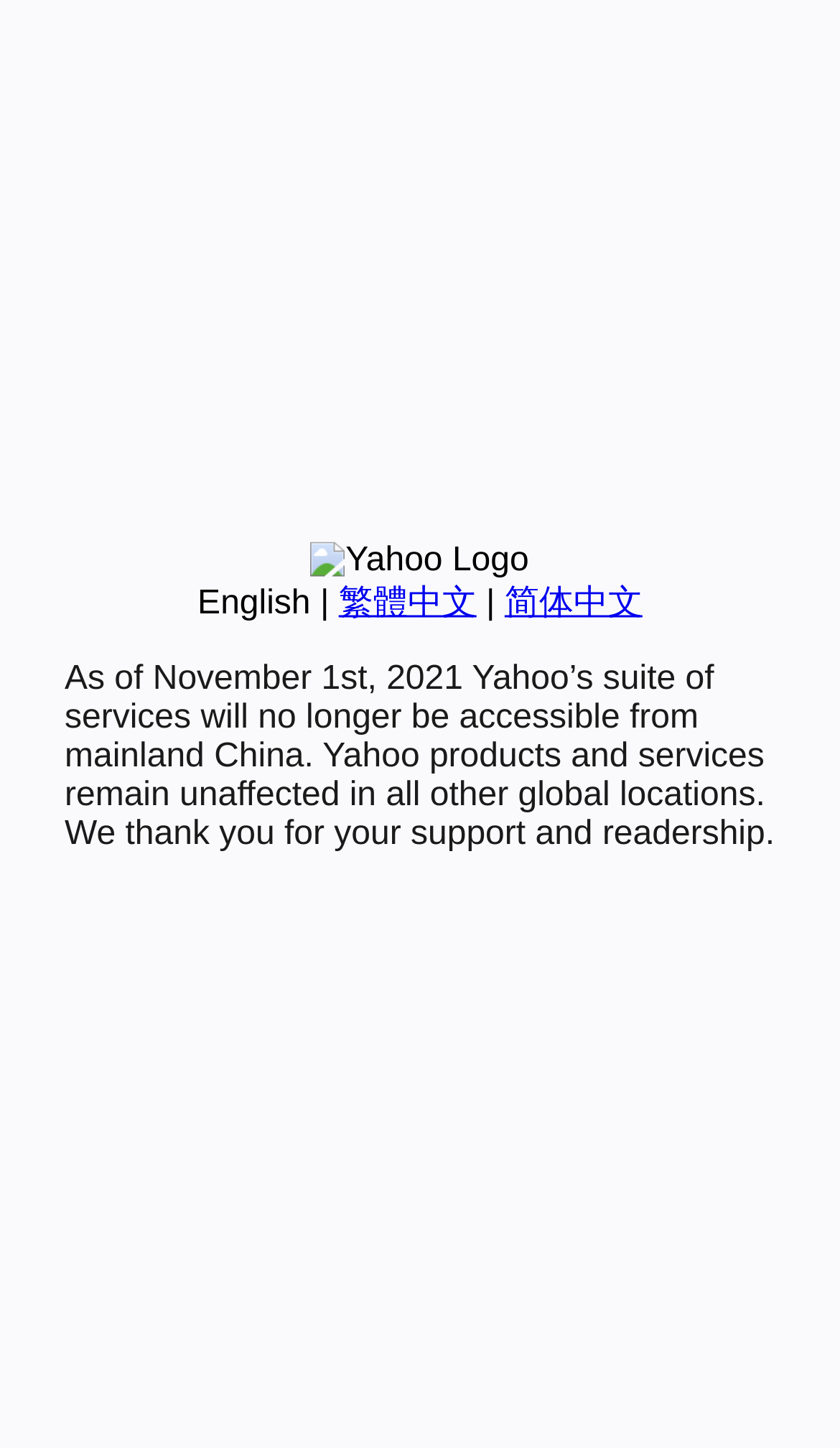Locate the UI element that matches the description 简体中文 in the webpage screenshot. Return the bounding box coordinates in the format (top-left x, top-left y, bottom-right x, bottom-right y), with values ranging from 0 to 1.

[0.601, 0.404, 0.765, 0.429]